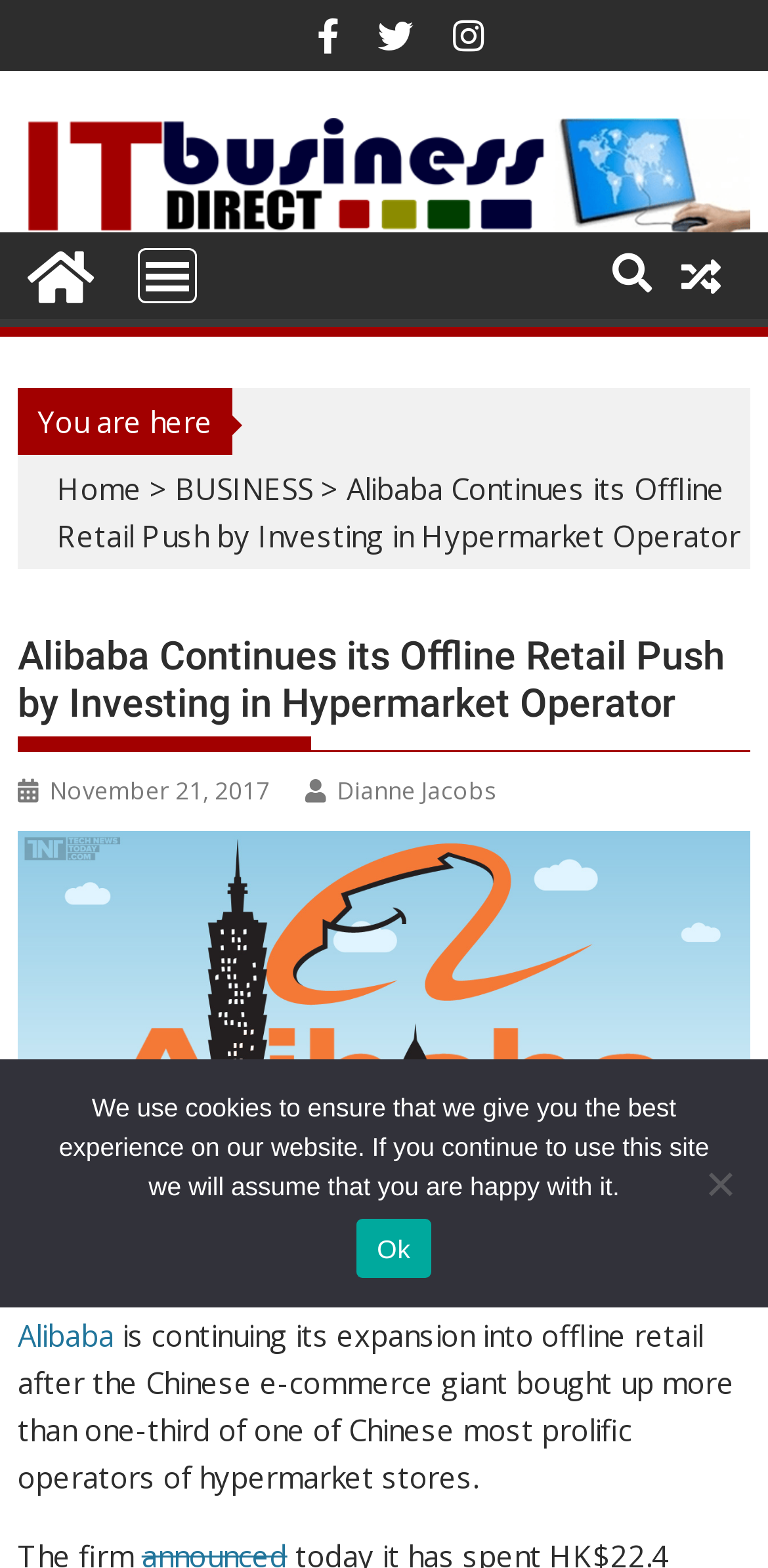Please respond to the question with a concise word or phrase:
What is Alibaba doing?

expanding into offline retail